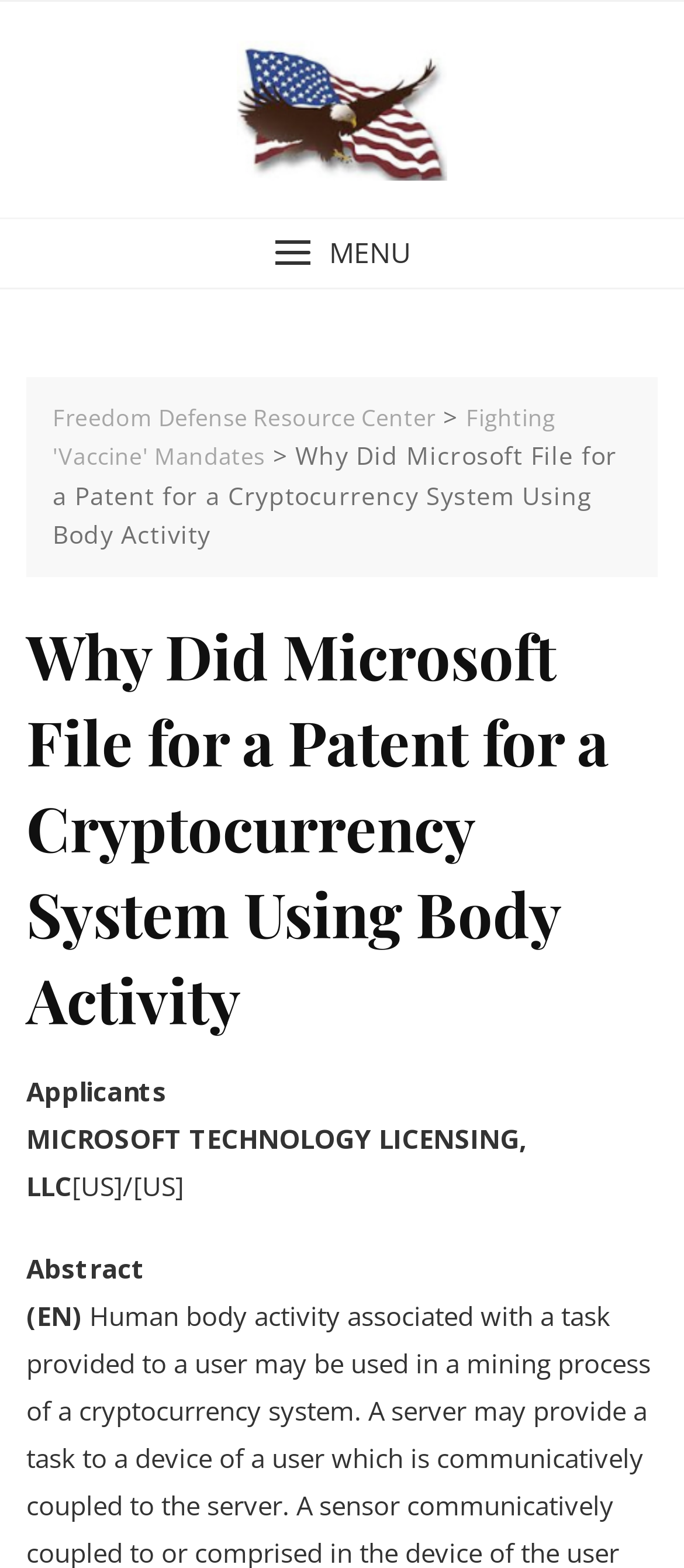Can you identify and provide the main heading of the webpage?

Why Did Microsoft File for a Patent for a Cryptocurrency System Using Body Activity